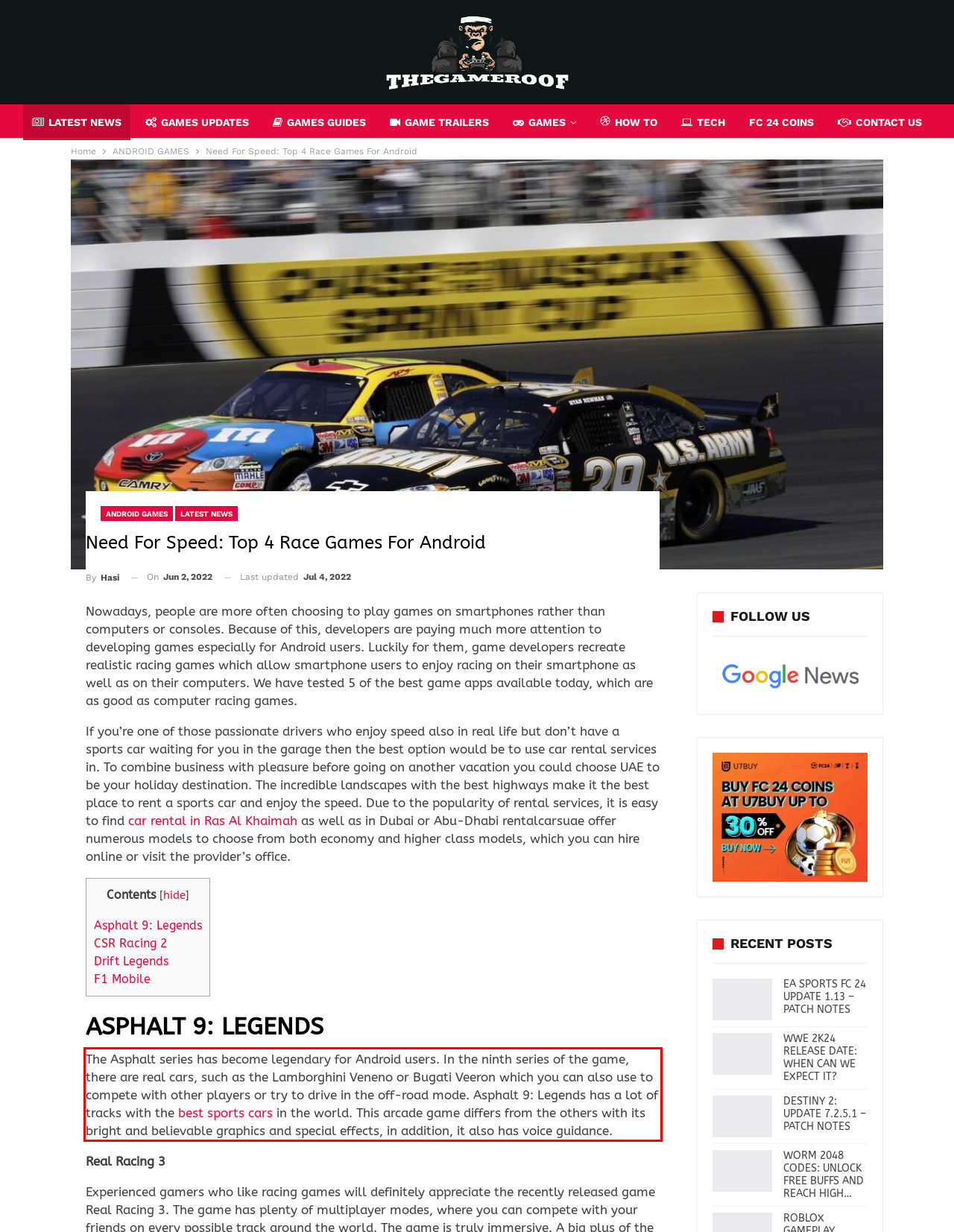Analyze the red bounding box in the provided webpage screenshot and generate the text content contained within.

The Asphalt series has become legendary for Android users. In the ninth series of the game, there are real cars, such as the Lamborghini Veneno or Bugati Veeron which you can also use to compete with other players or try to drive in the off-road mode. Asphalt 9: Legends has a lot of tracks with the best sports cars in the world. This arcade game differs from the others with its bright and believable graphics and special effects, in addition, it also has voice guidance.